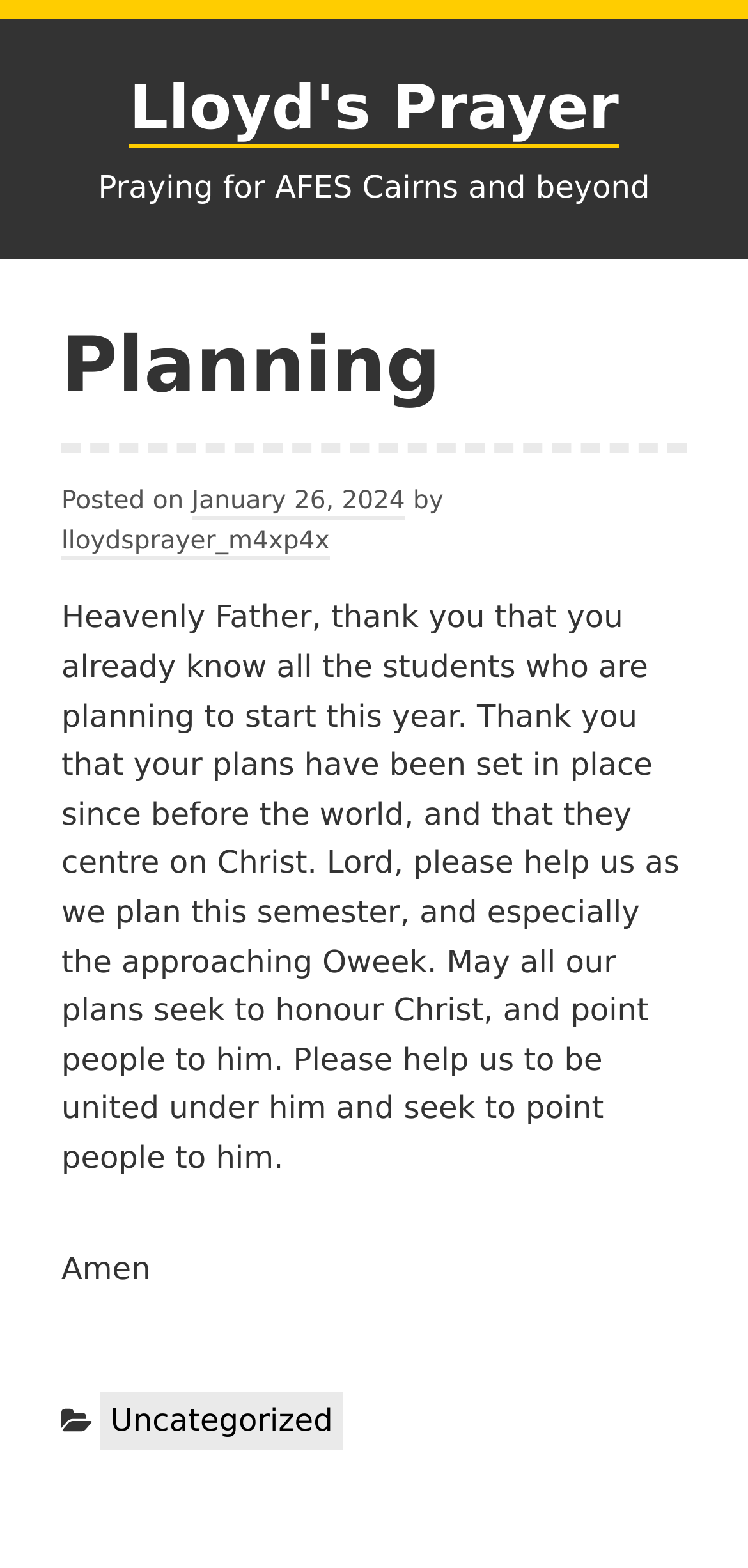Identify the bounding box for the UI element described as: "lloydsprayer_m4xp4x". Ensure the coordinates are four float numbers between 0 and 1, formatted as [left, top, right, bottom].

[0.082, 0.336, 0.441, 0.357]